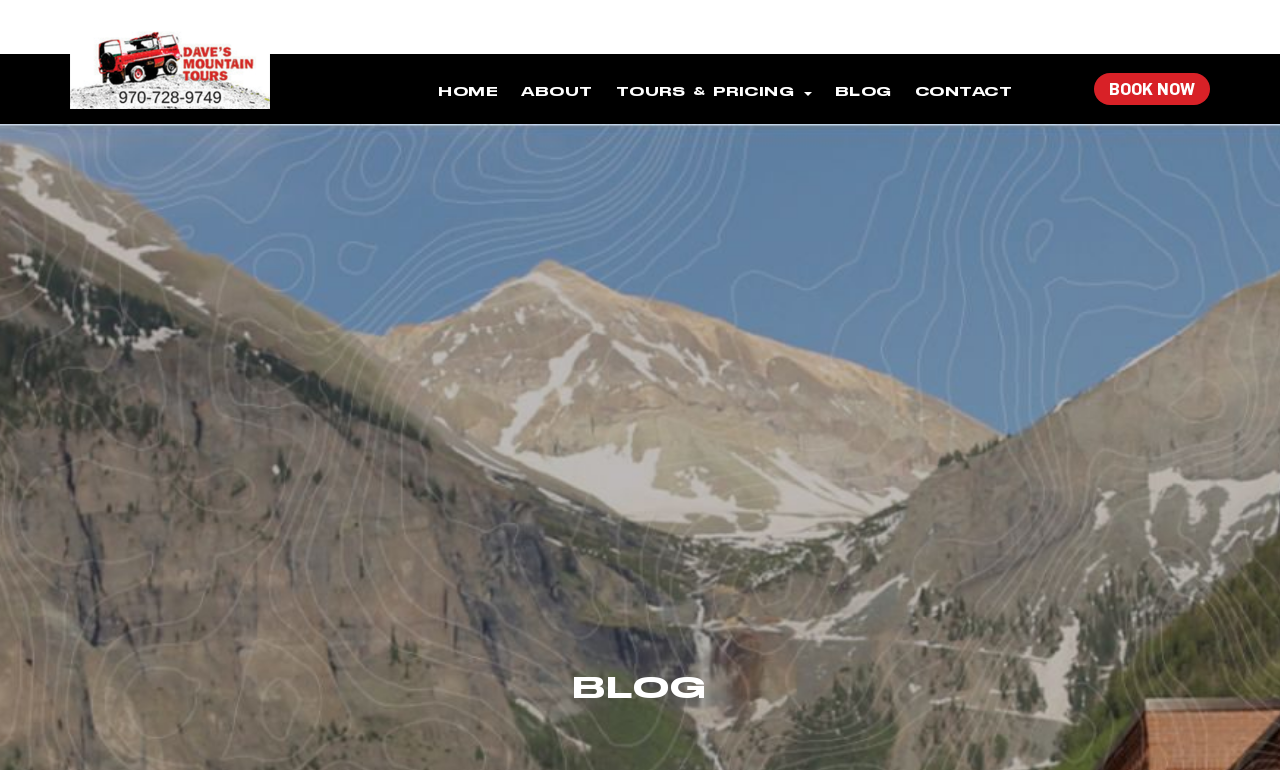Provide a thorough and detailed response to the question by examining the image: 
How many main navigation links are available?

I counted the main navigation links on the webpage, which are 'HOME', 'ABOUT', 'TOURS & PRICING', 'BLOG', and 'CONTACT'. There are 5 main navigation links in total.